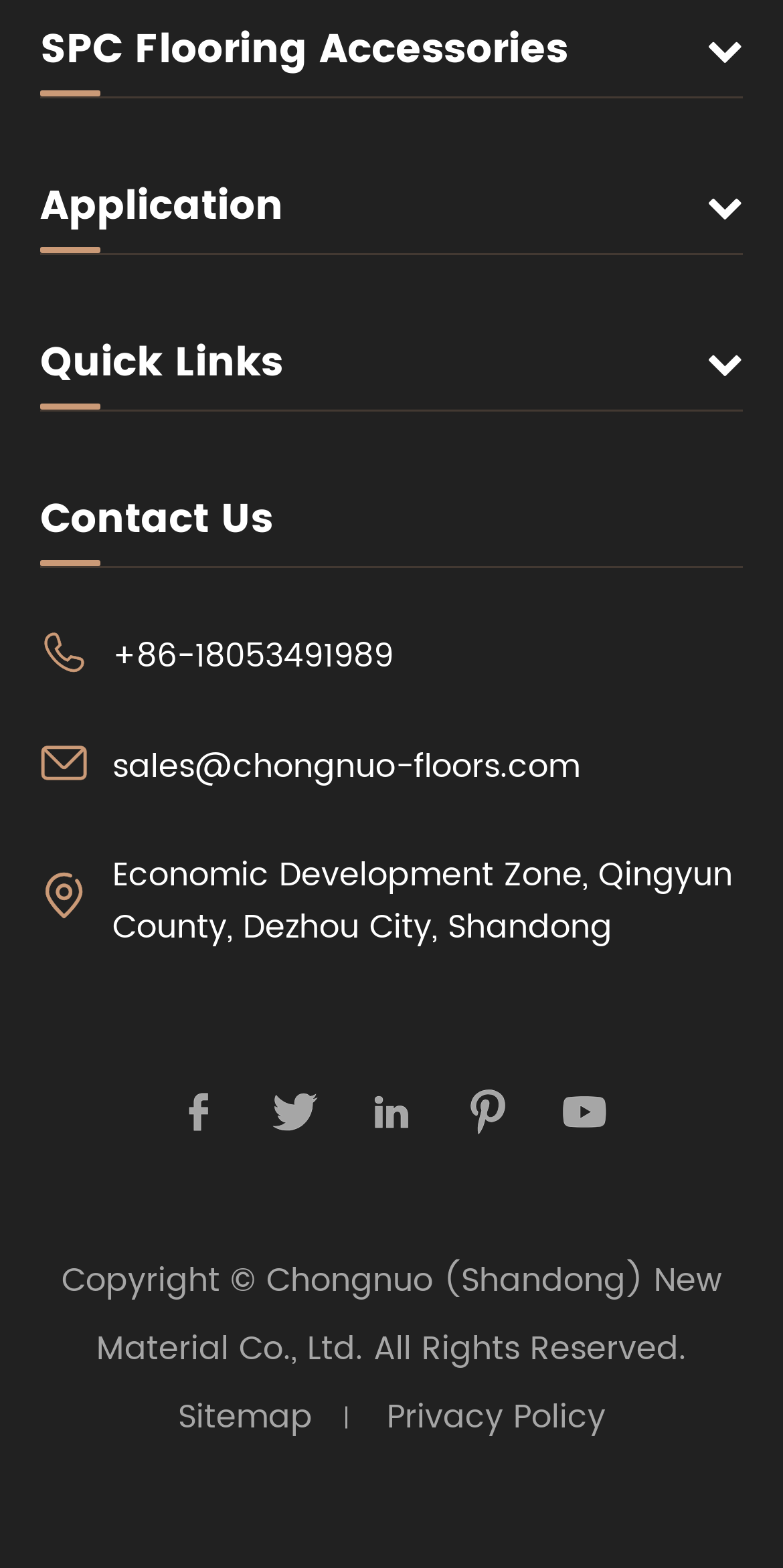Find and indicate the bounding box coordinates of the region you should select to follow the given instruction: "Click on SPC Flooring Accessories".

[0.051, 0.011, 0.726, 0.053]